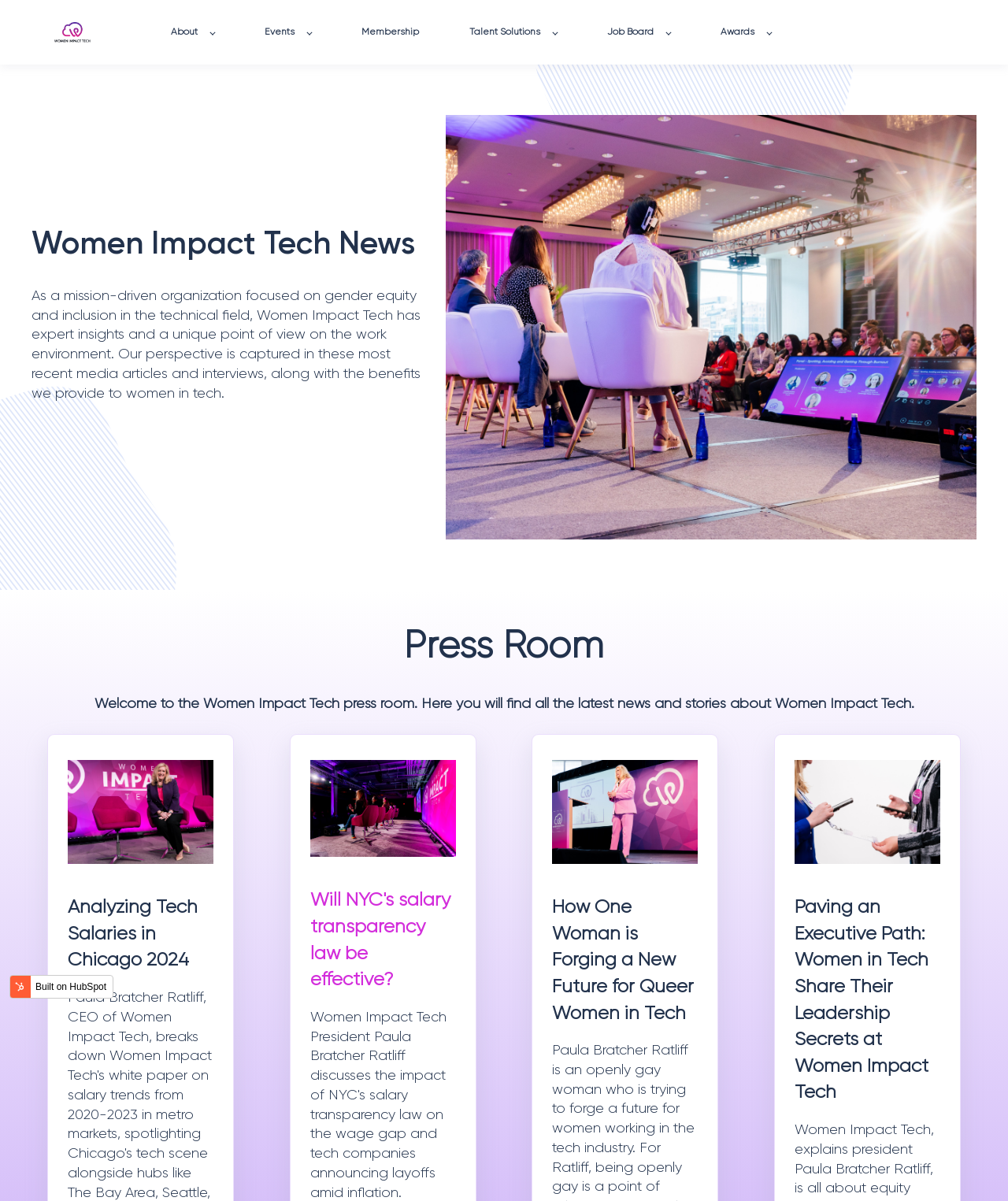Extract the bounding box coordinates for the UI element described as: "Job Board".

[0.602, 0.014, 0.665, 0.04]